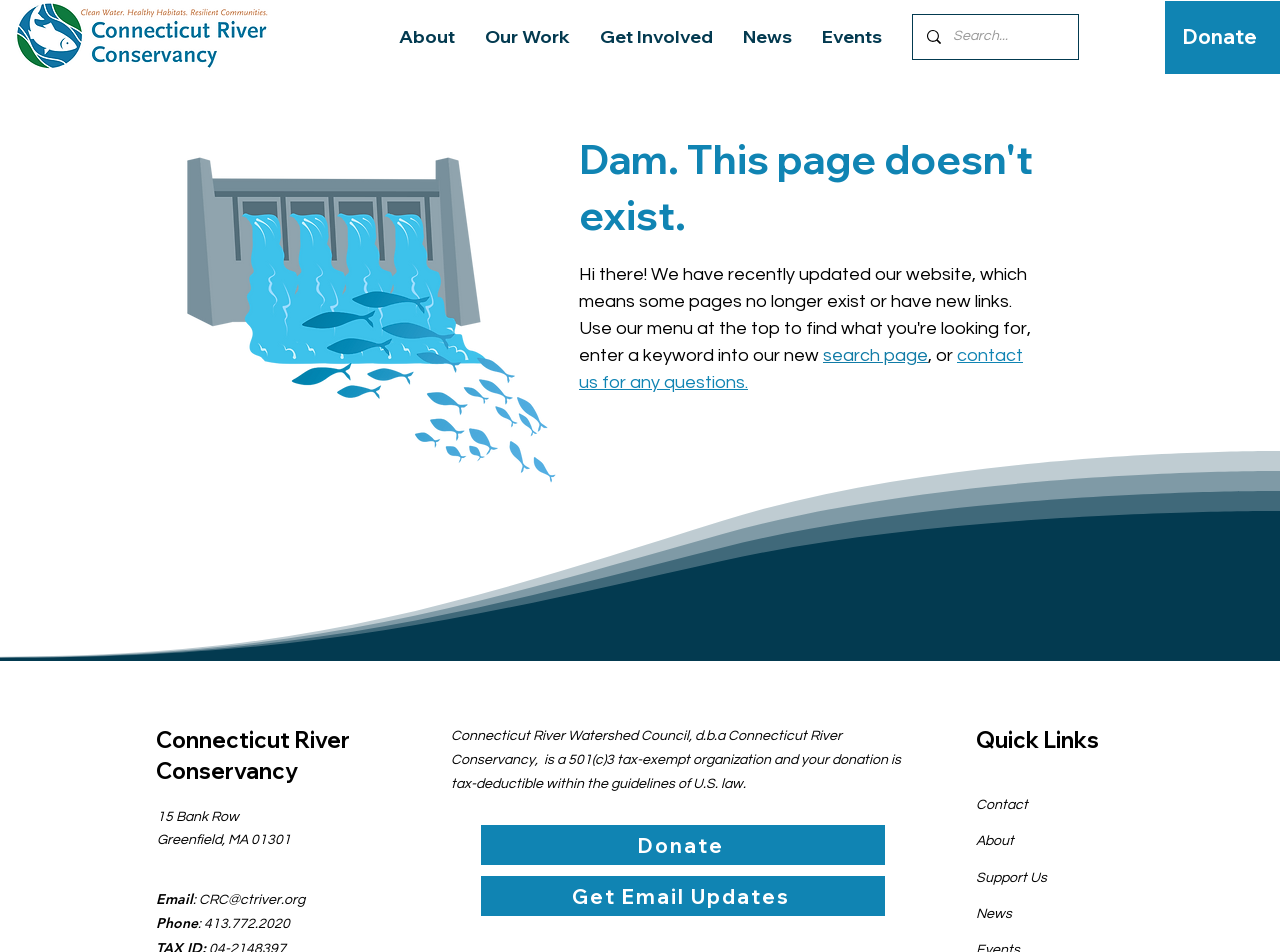Kindly provide the bounding box coordinates of the section you need to click on to fulfill the given instruction: "Click the 'About' link".

[0.3, 0.015, 0.367, 0.062]